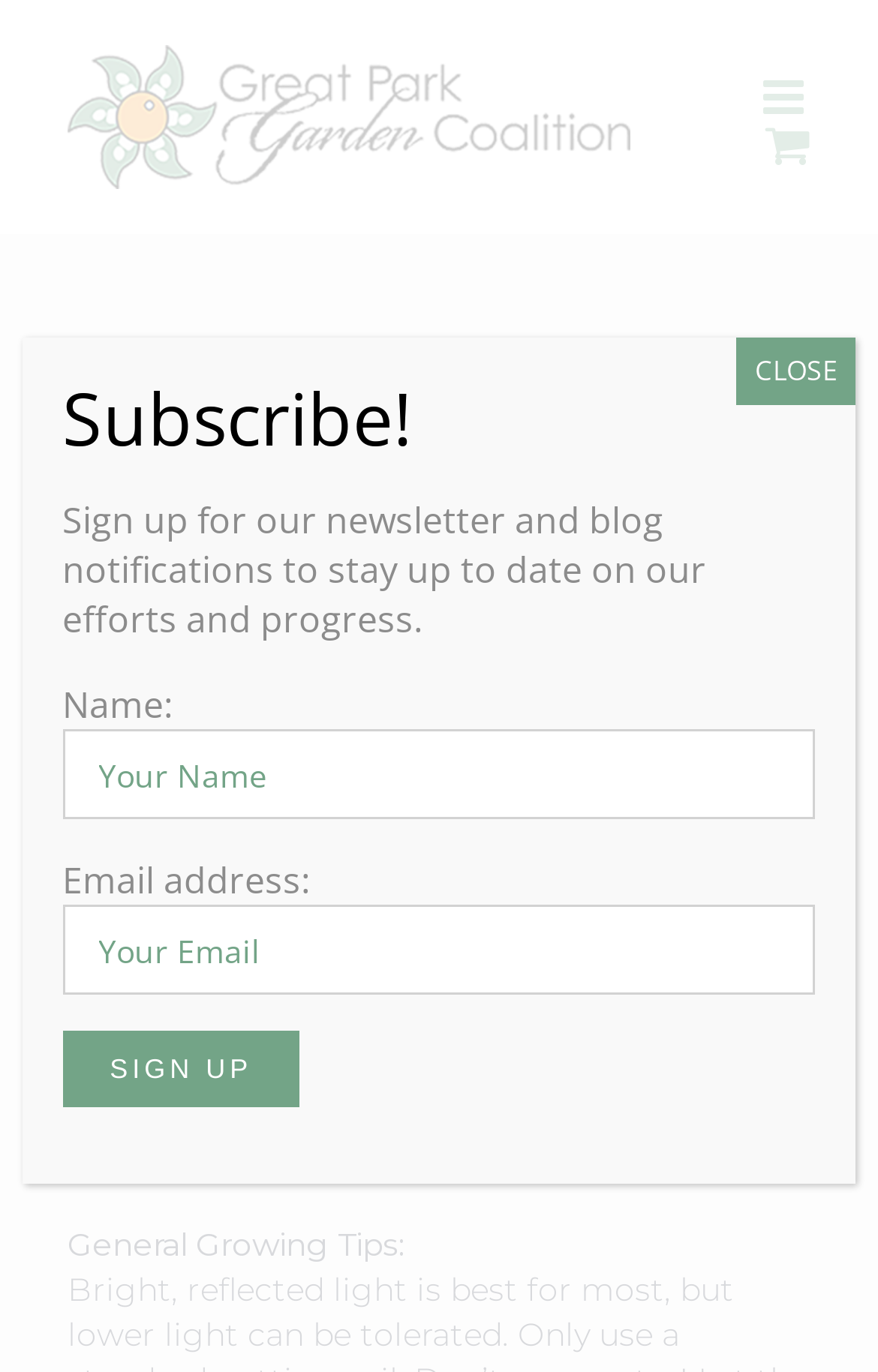Please find and generate the text of the main heading on the webpage.

These Houseplants Don’t Require a Green Thumb to Grow